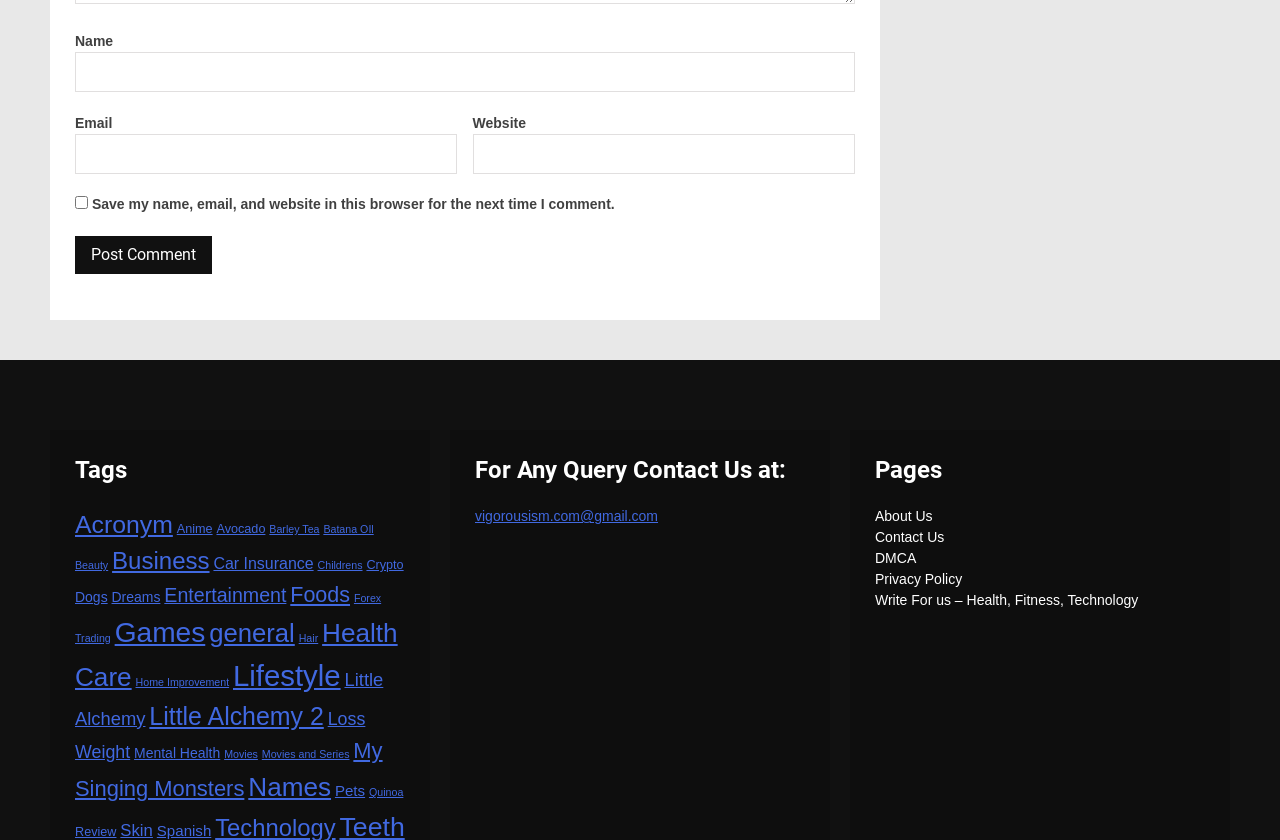Locate the bounding box of the UI element based on this description: "parent_node: Email aria-describedby="email-notes" name="email"". Provide four float numbers between 0 and 1 as [left, top, right, bottom].

[0.059, 0.16, 0.357, 0.208]